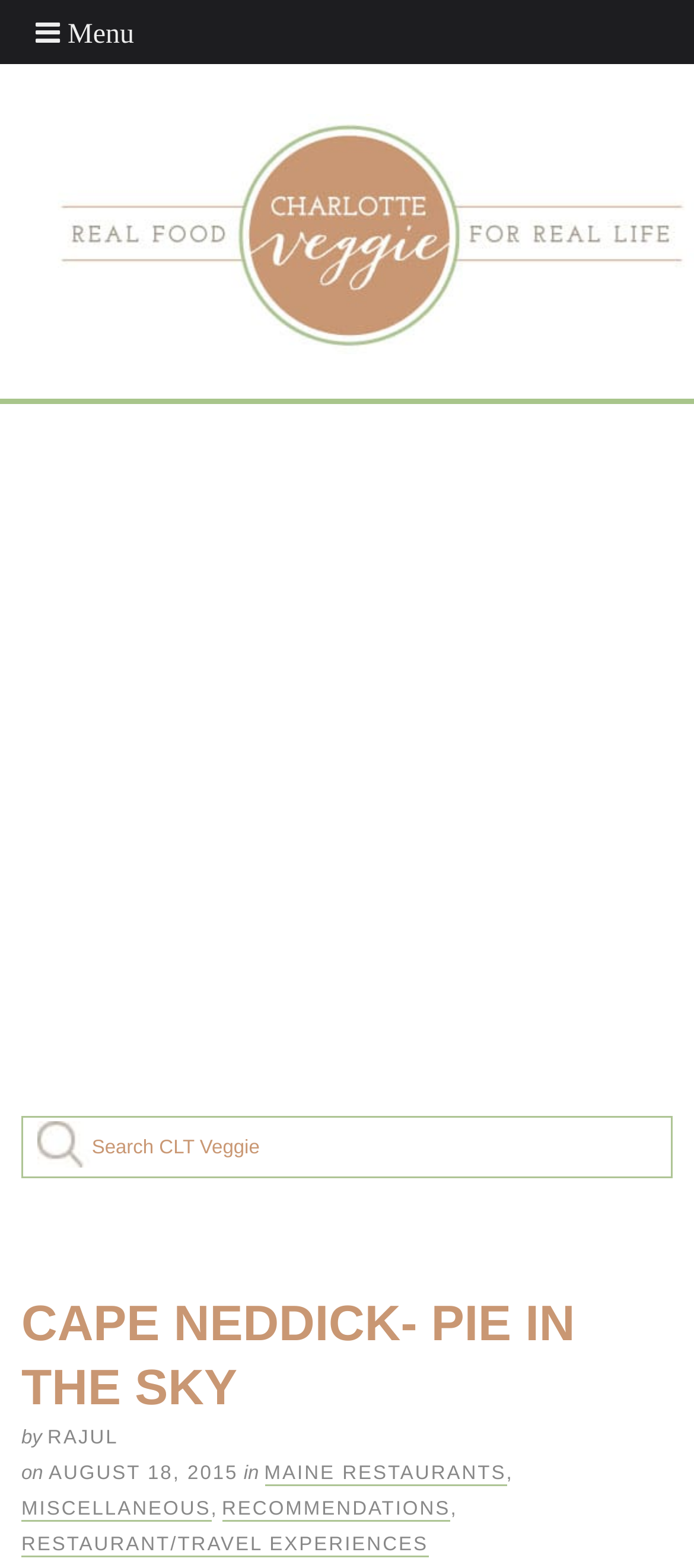What is the category of the post?
Refer to the screenshot and respond with a concise word or phrase.

MAINE RESTAURANTS